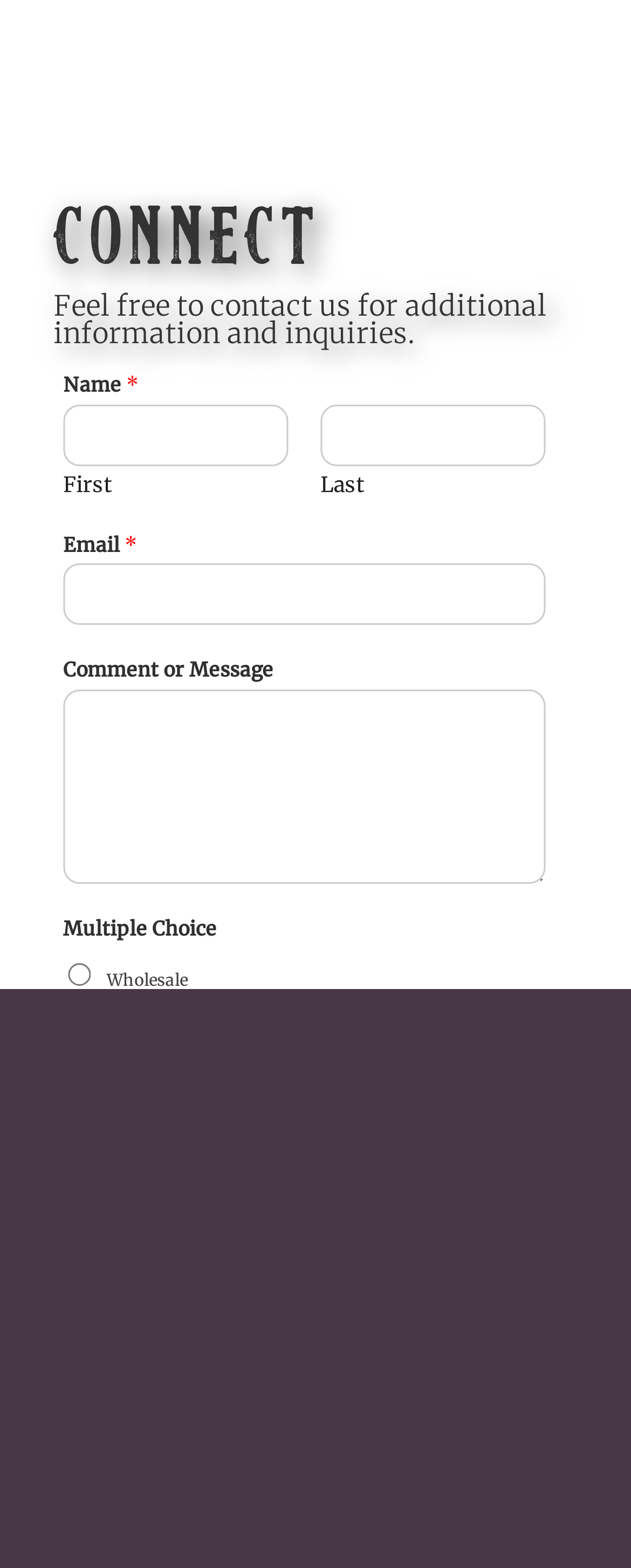Highlight the bounding box coordinates of the region I should click on to meet the following instruction: "Enter email address".

None